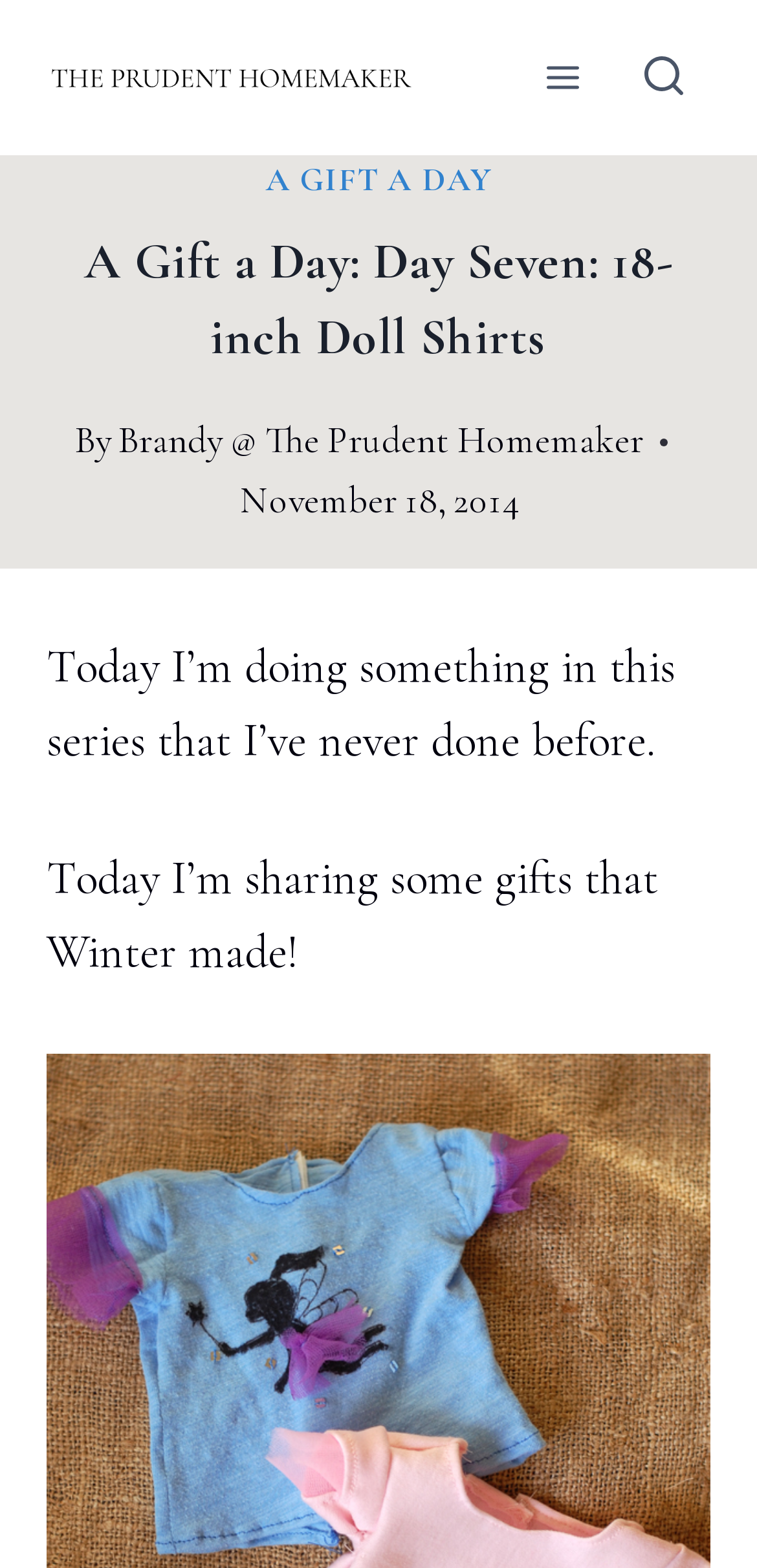Refer to the screenshot and answer the following question in detail:
Who is the author of this post?

The author of this post is Brandy, as indicated by the link 'Brandy @ The Prudent Homemaker' which is located below the heading 'A Gift a Day: Day Seven: 18-inch Doll Shirts'.